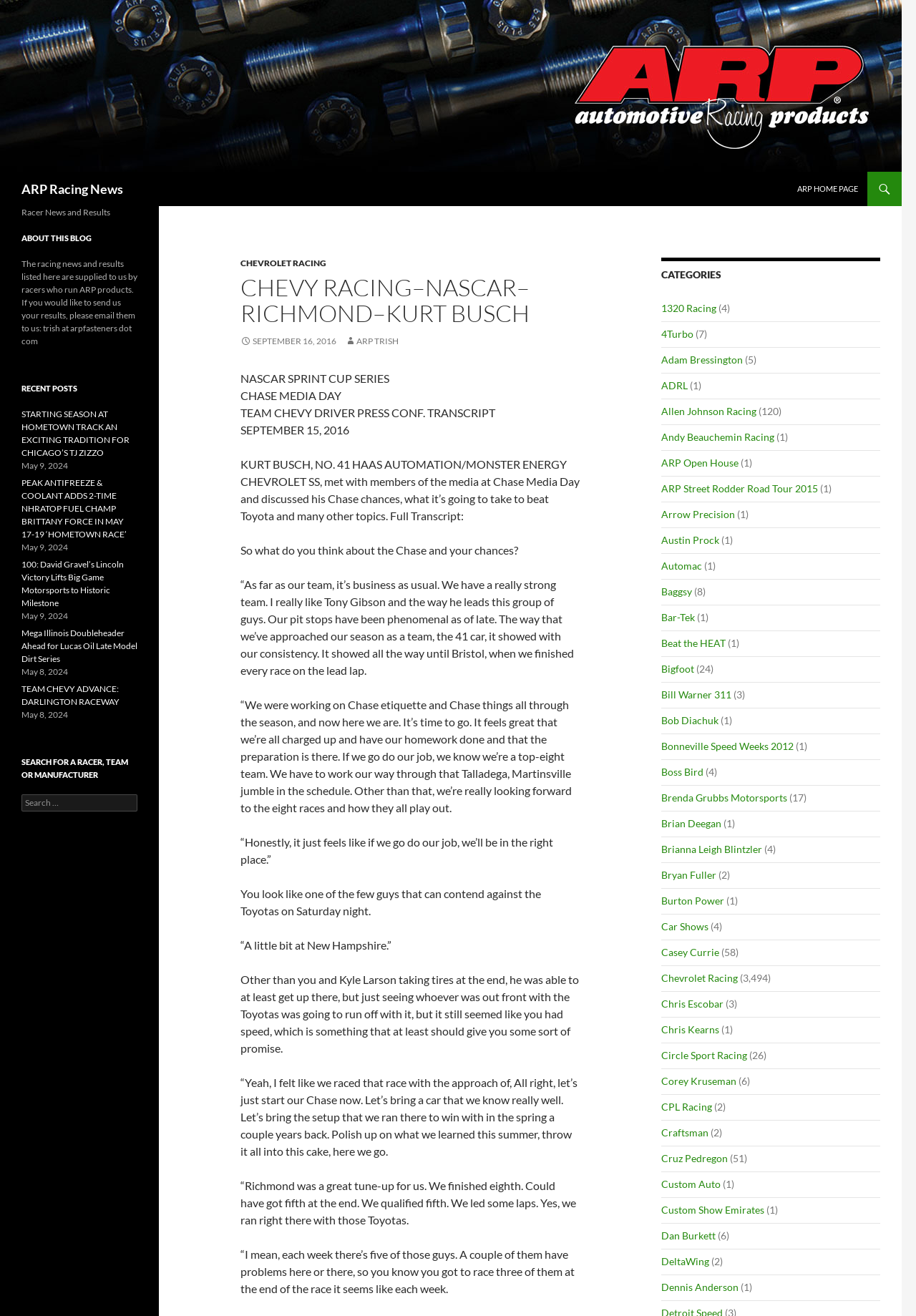Please identify the bounding box coordinates of the element's region that I should click in order to complete the following instruction: "Click ARP Racing News". The bounding box coordinates consist of four float numbers between 0 and 1, i.e., [left, top, right, bottom].

[0.0, 0.059, 0.984, 0.069]